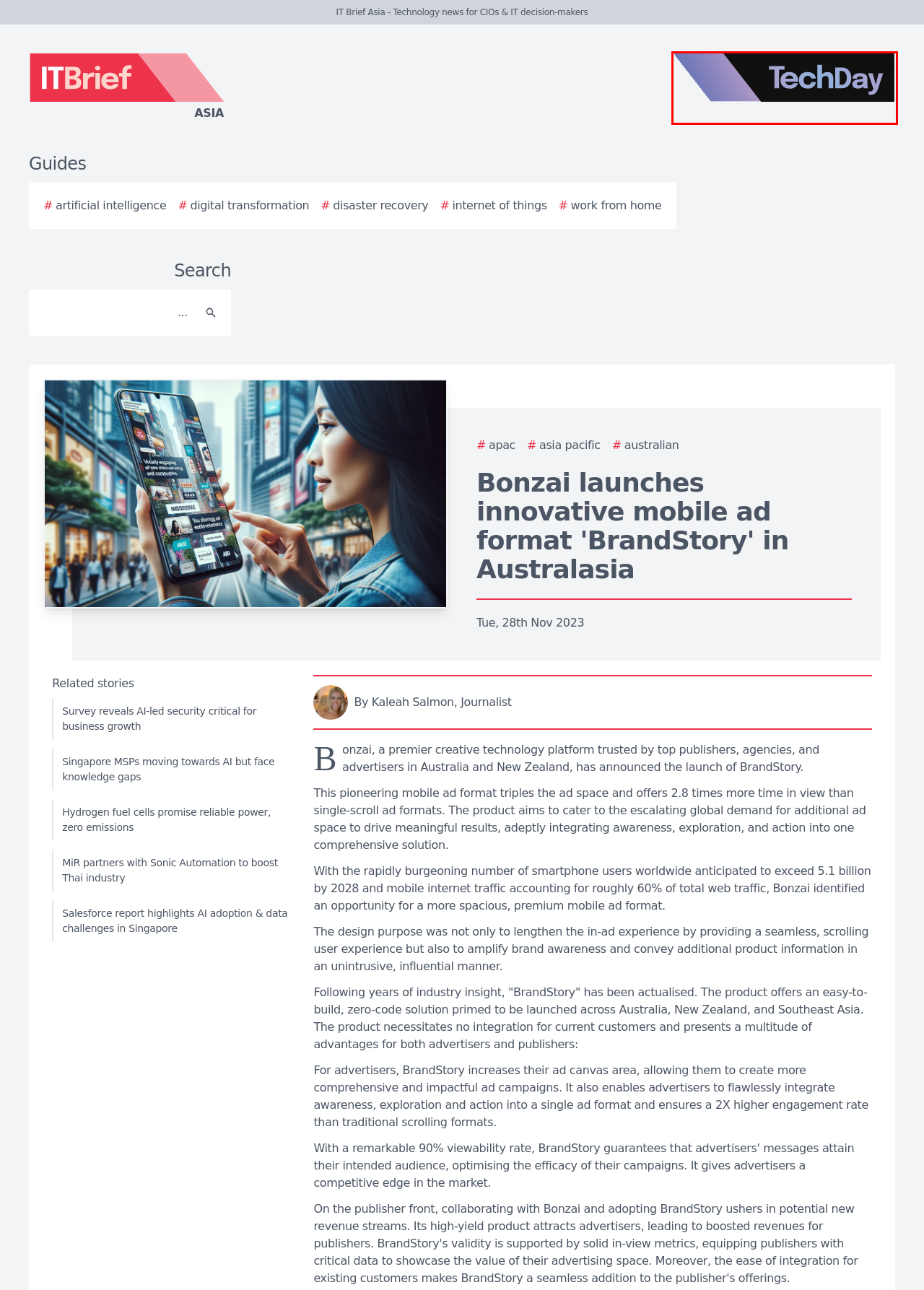You’re provided with a screenshot of a webpage that has a red bounding box around an element. Choose the best matching webpage description for the new page after clicking the element in the red box. The options are:
A. The 2024 Ultimate Guide to Artificial Intelligence
B. TechDay Asia - Asia's technology news network
C. Australia stories - TechDay Asia
D. The 2024 Ultimate Guide to Internet of Things
E. APAC stories - TechDay Asia
F. The 2024 Ultimate Guide to Disaster Recovery
G. Asia Pacific stories - TechDay Asia
H. The 2024 Ultimate Guide to Work from Home

B